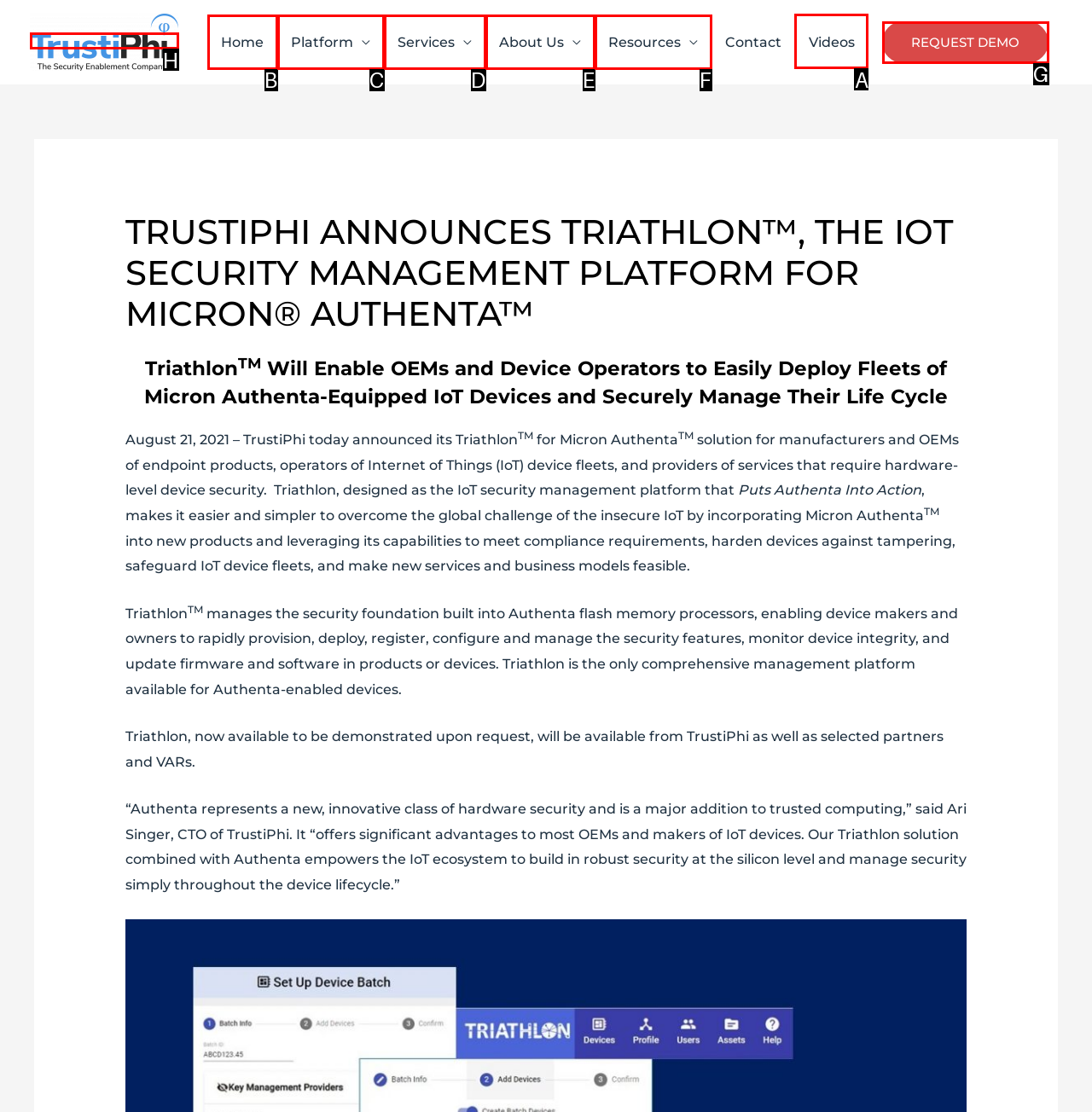Figure out which option to click to perform the following task: Click on the 'Videos' link
Provide the letter of the correct option in your response.

A